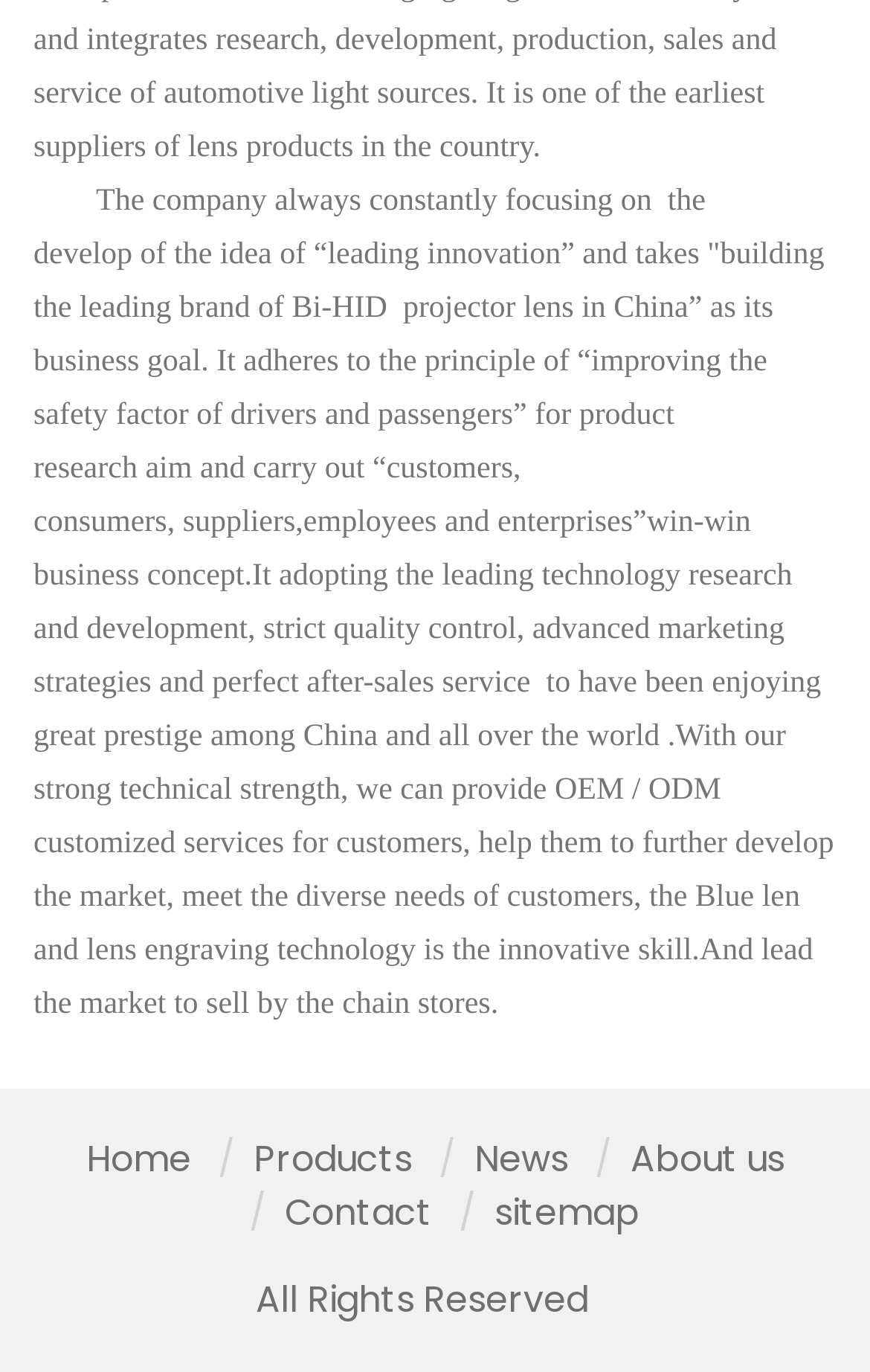What is the company's technical strength?
Refer to the image and give a detailed answer to the question.

The company's technical strength lies in its leading technology research and development, as mentioned in the text. This is stated as a capability of the company, indicating that it has a strong foundation in technology and innovation.